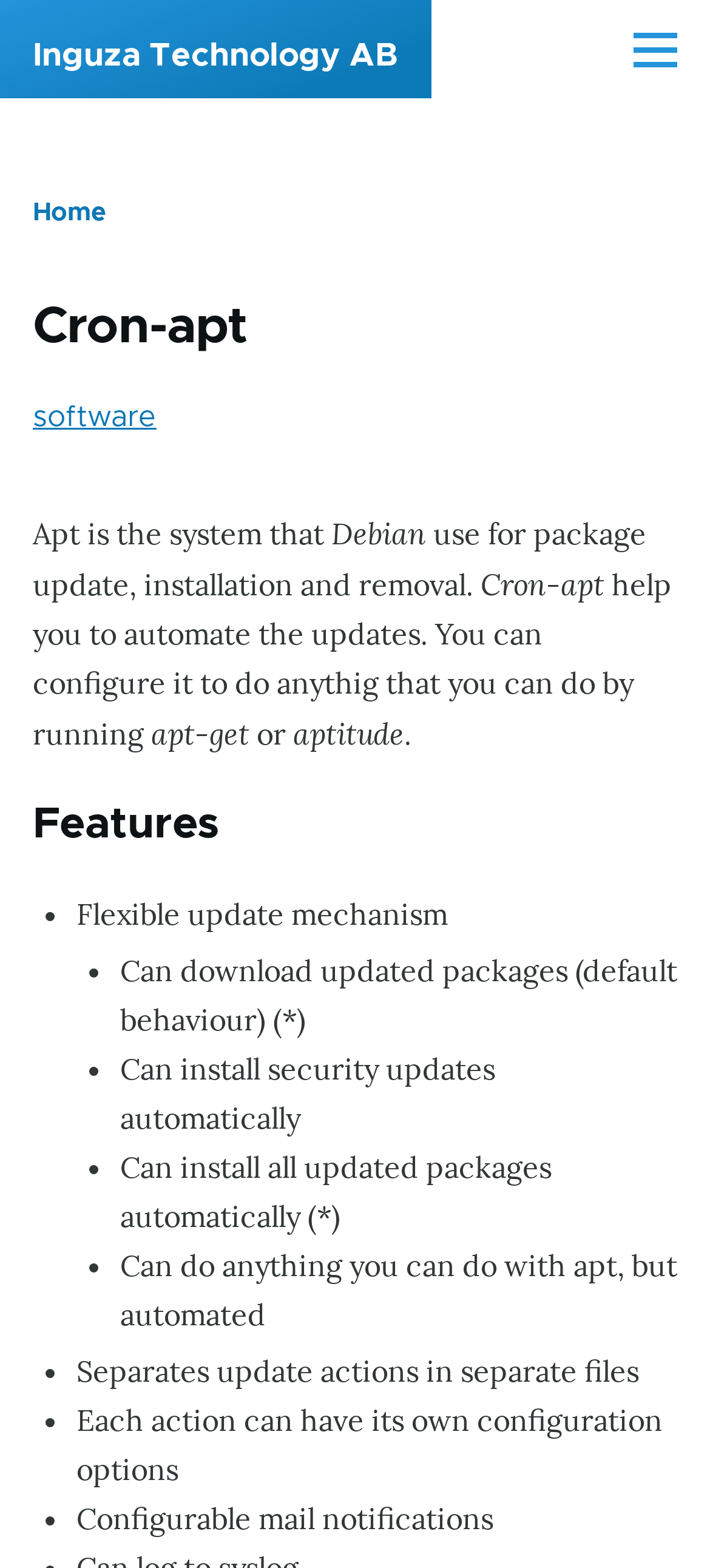What is the relationship between Cron-apt and apt?
Craft a detailed and extensive response to the question.

Cron-apt is a software that automates the process of package updates, installation, and removal, which is typically done using apt. It can do anything that can be done with apt, but in an automated way. This suggests that Cron-apt is a tool that builds upon the functionality of apt.